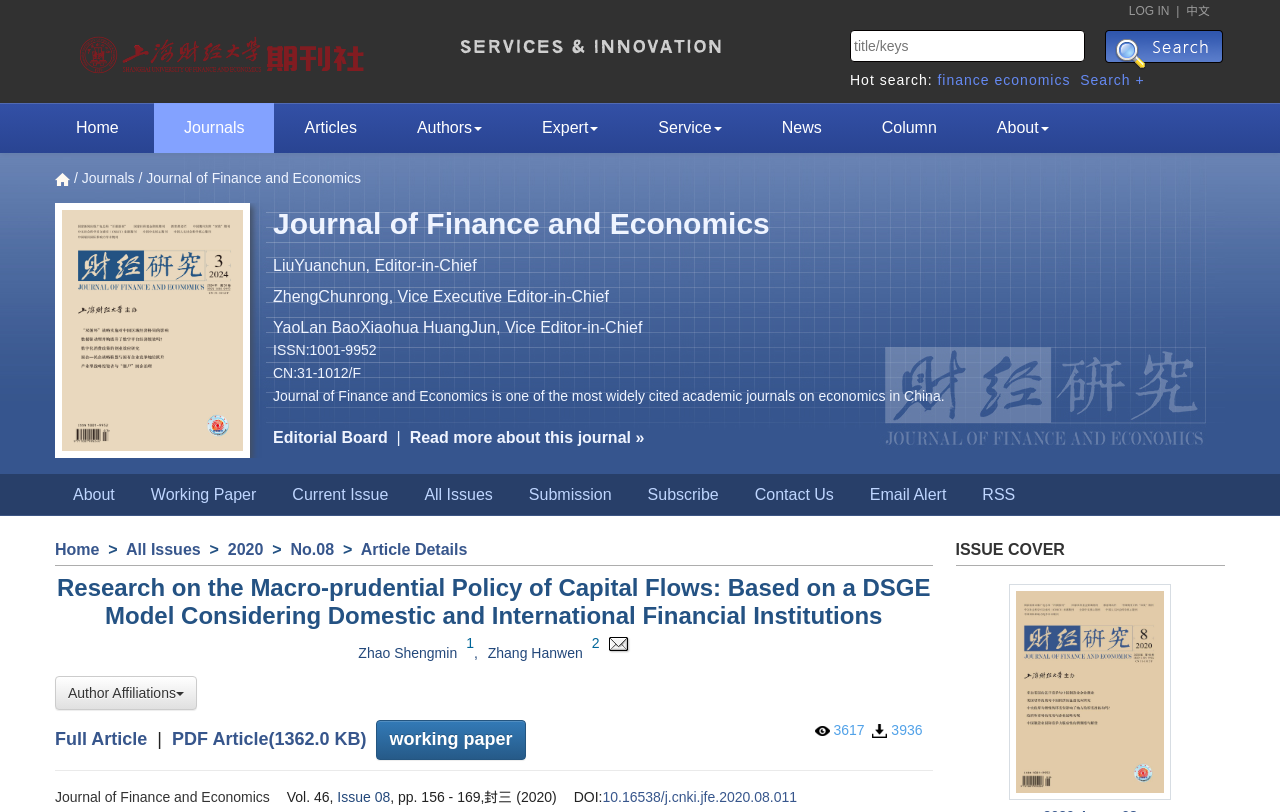Identify the bounding box coordinates of the region that needs to be clicked to carry out this instruction: "read more about this journal". Provide these coordinates as four float numbers ranging from 0 to 1, i.e., [left, top, right, bottom].

[0.32, 0.528, 0.503, 0.549]